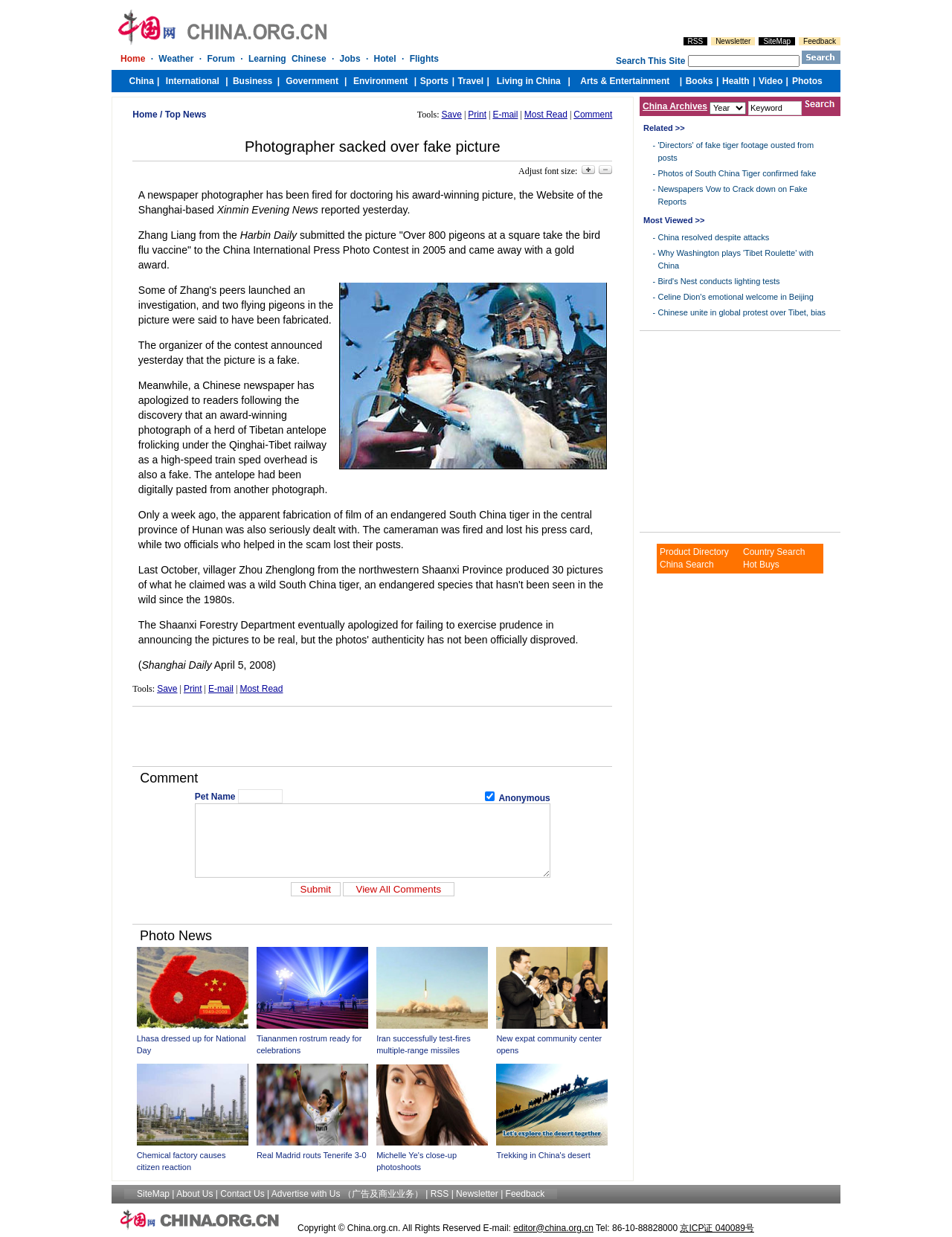How many links are there in the 'Tools' section?
Can you offer a detailed and complete answer to this question?

The 'Tools' section is located at the top of the webpage and contains links to various tools such as 'Save', 'Print', 'E-mail', 'Most Read', and 'Comment'. By counting the number of links in this section, we can determine that there are 5 links.